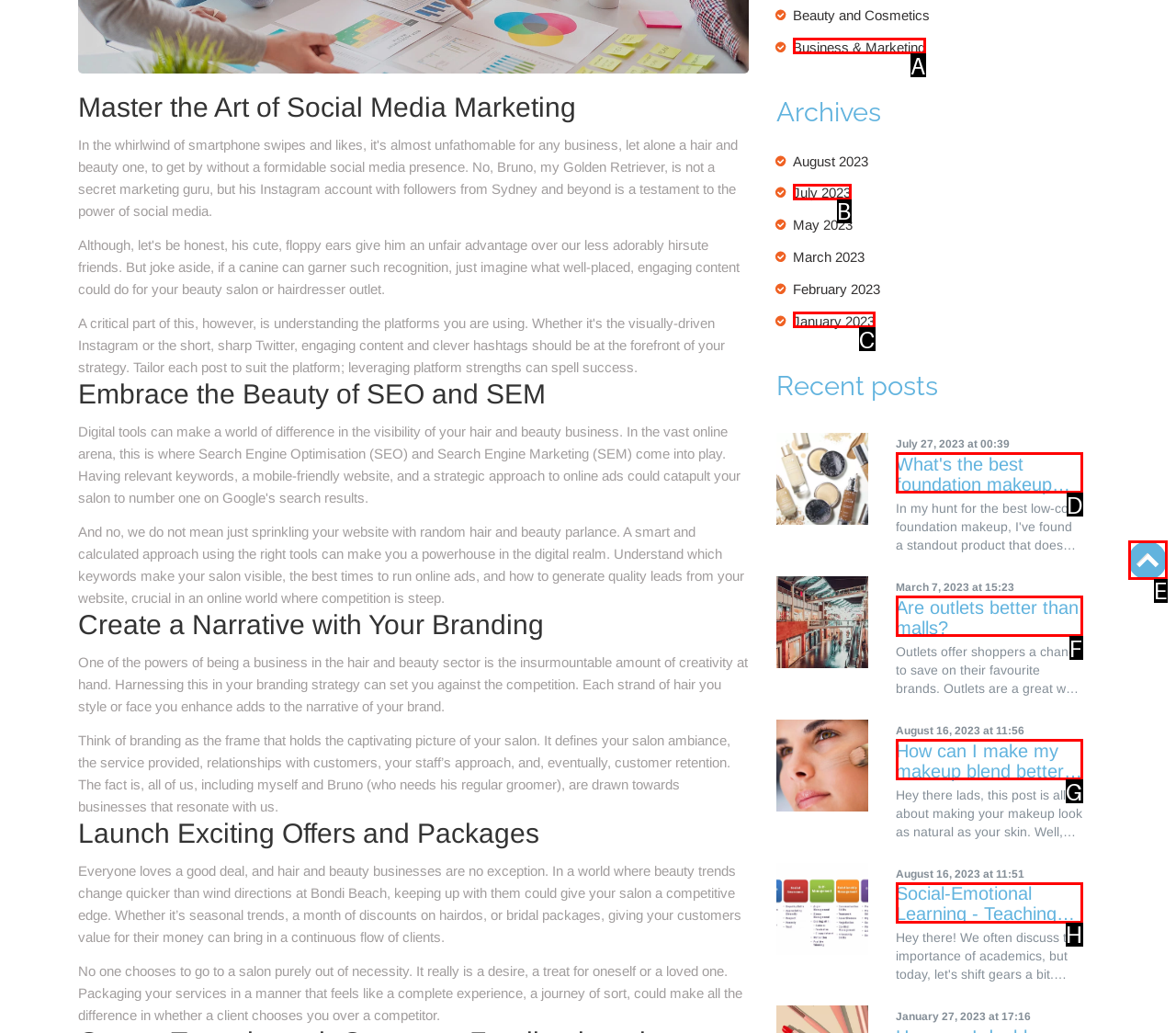Pinpoint the HTML element that fits the description: Are outlets better than malls?
Answer by providing the letter of the correct option.

F